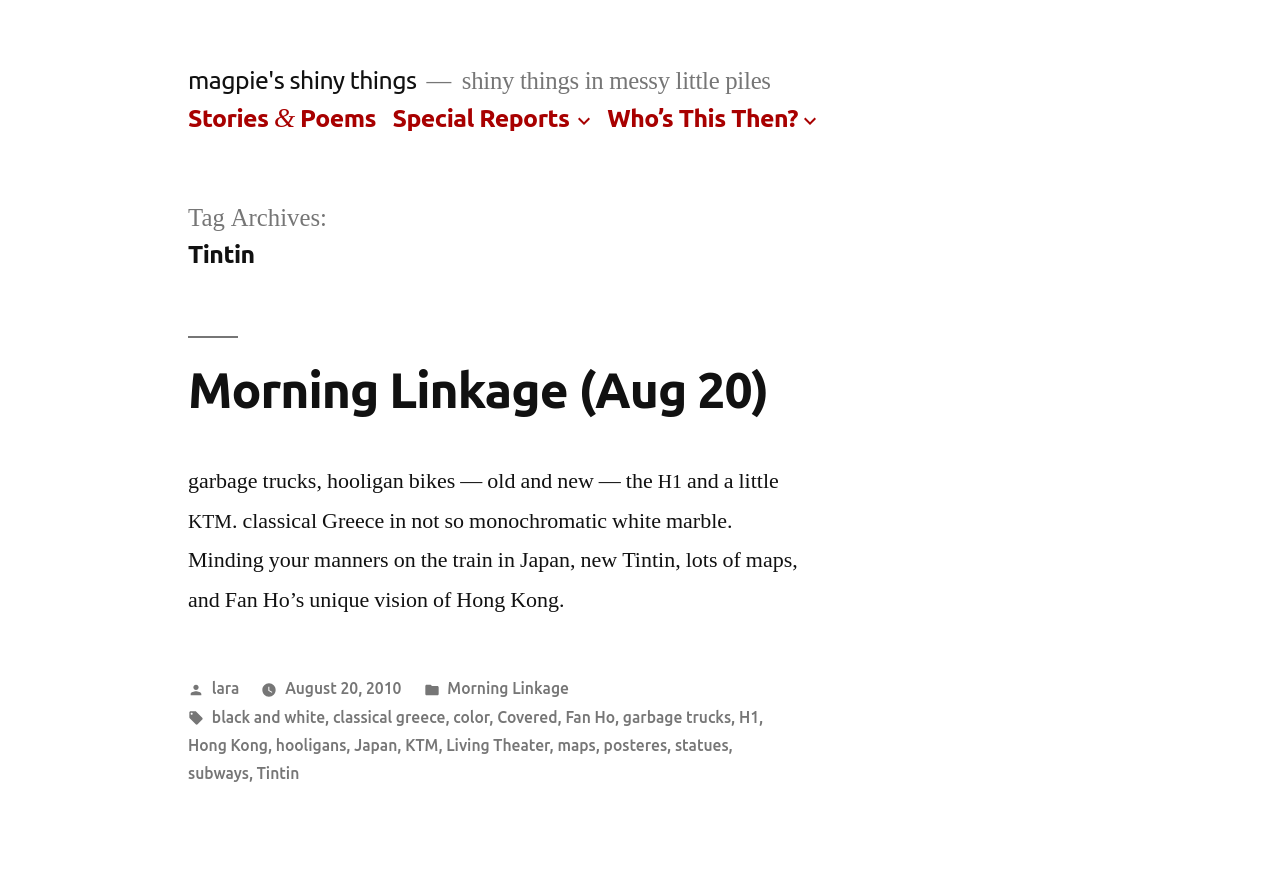Can you specify the bounding box coordinates of the area that needs to be clicked to fulfill the following instruction: "Click on 'Tintin'"?

[0.201, 0.859, 0.234, 0.879]